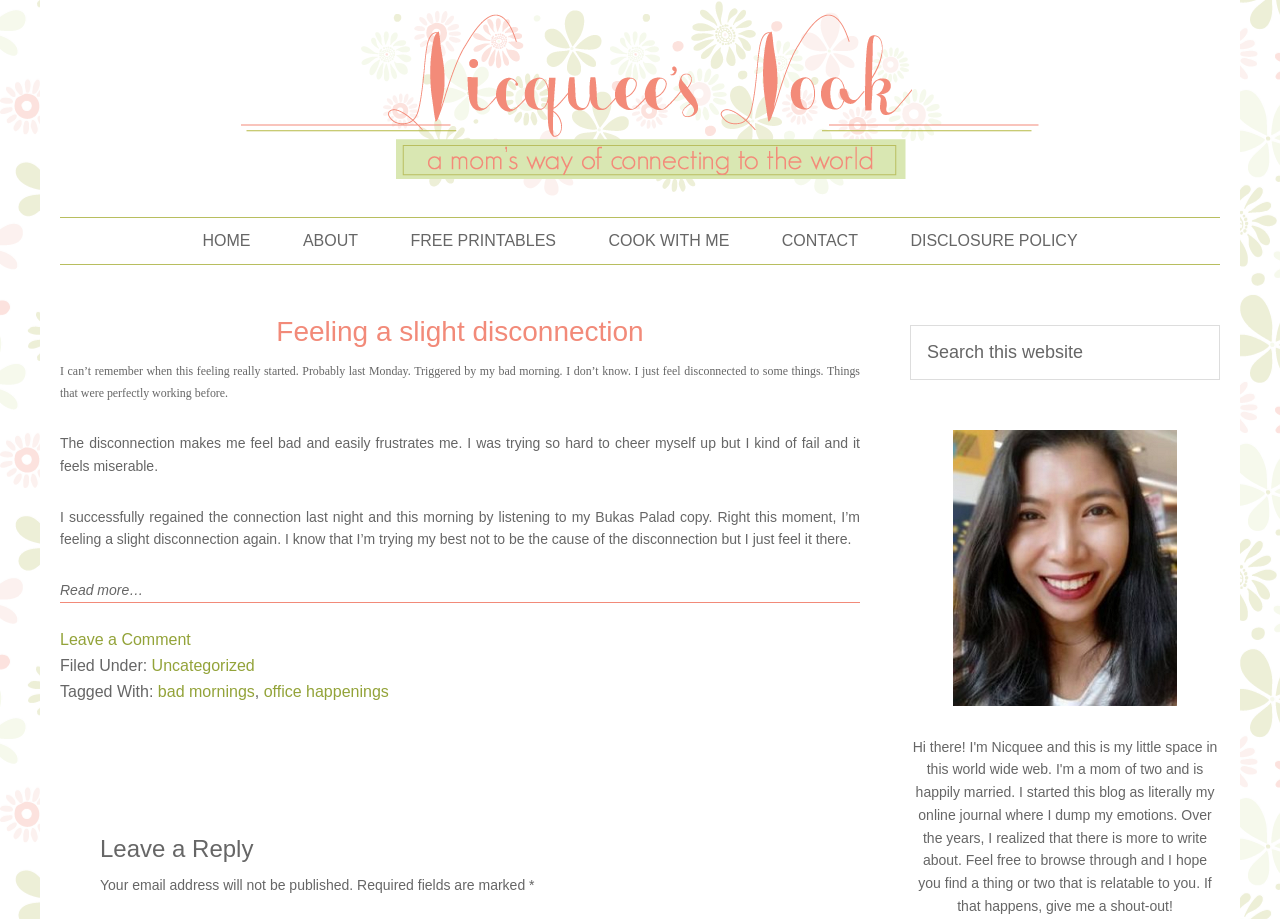What is the purpose of the search box?
Answer with a single word or phrase, using the screenshot for reference.

Search this website